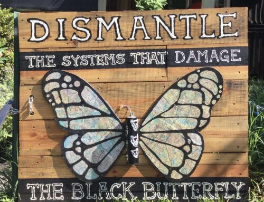What is the background of the artwork made of?
Please provide a detailed and thorough answer to the question.

The background of the artwork is made of weathered wooden planks, which adds a rustic and organic feel to the piece.